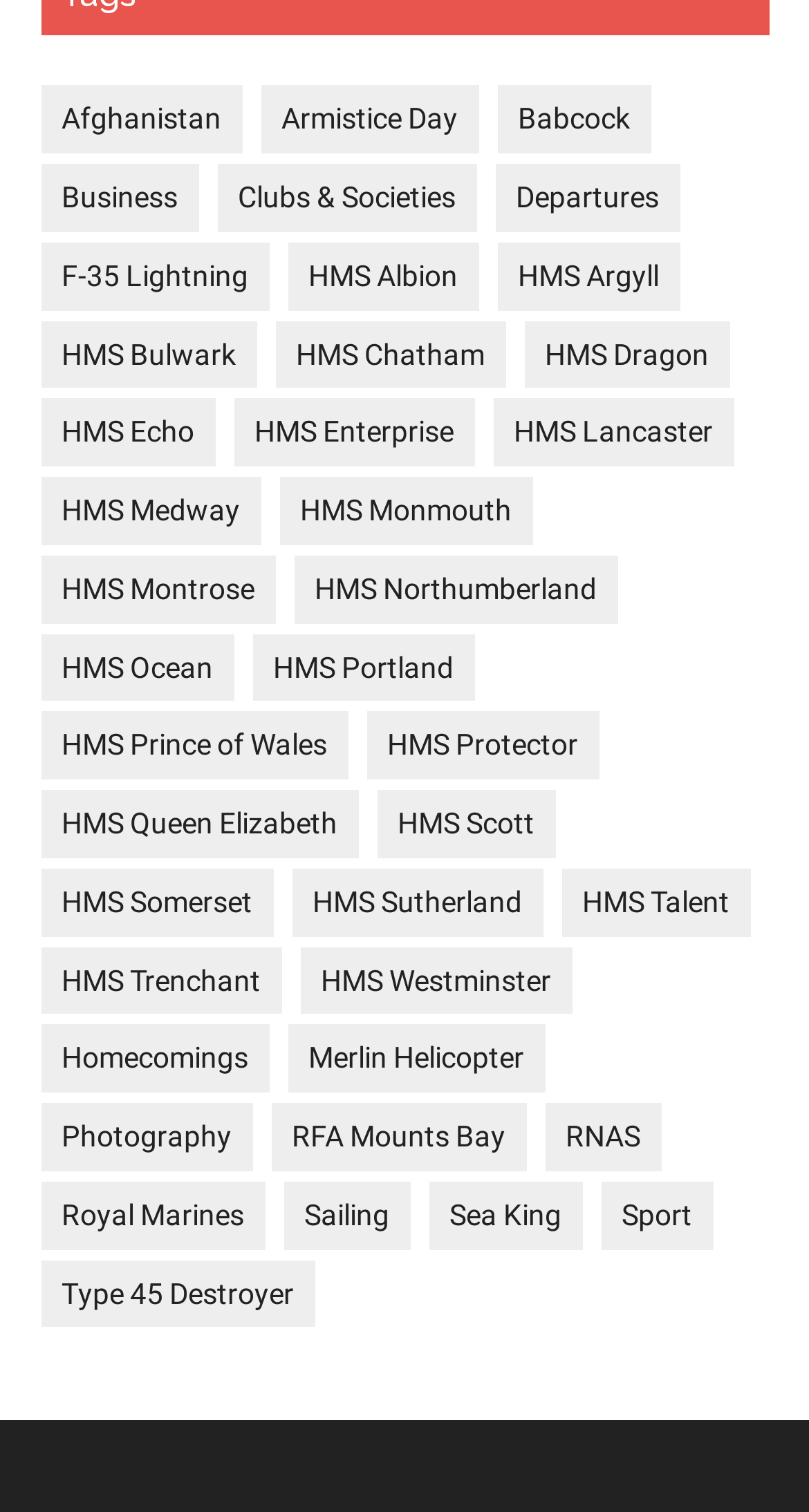Please specify the bounding box coordinates of the clickable region necessary for completing the following instruction: "Click on 'General Assembly'". The coordinates must consist of four float numbers between 0 and 1, i.e., [left, top, right, bottom].

None